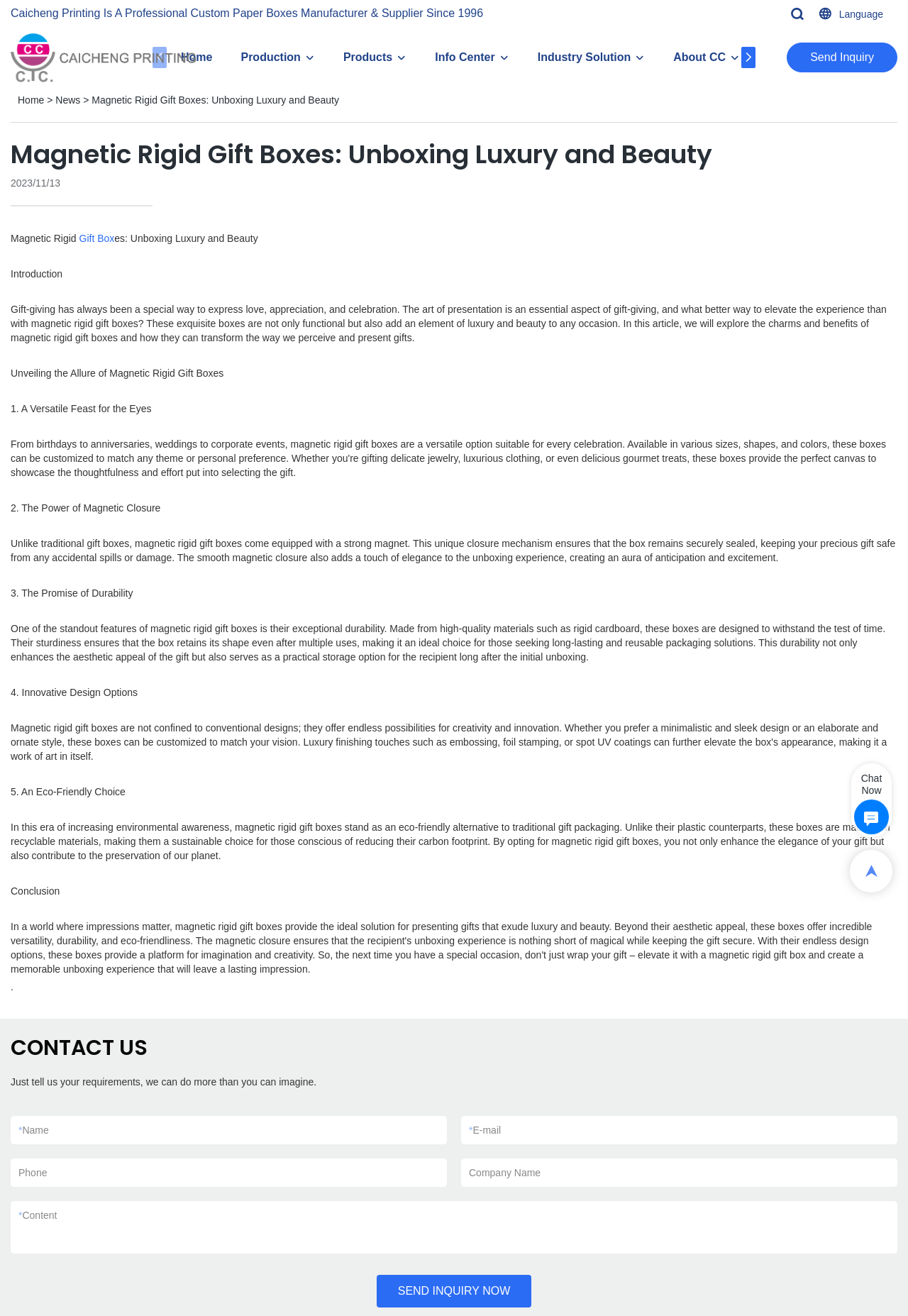Locate the bounding box coordinates of the area you need to click to fulfill this instruction: 'Fill in the 'Name' field'. The coordinates must be in the form of four float numbers ranging from 0 to 1: [left, top, right, bottom].

[0.023, 0.849, 0.48, 0.869]